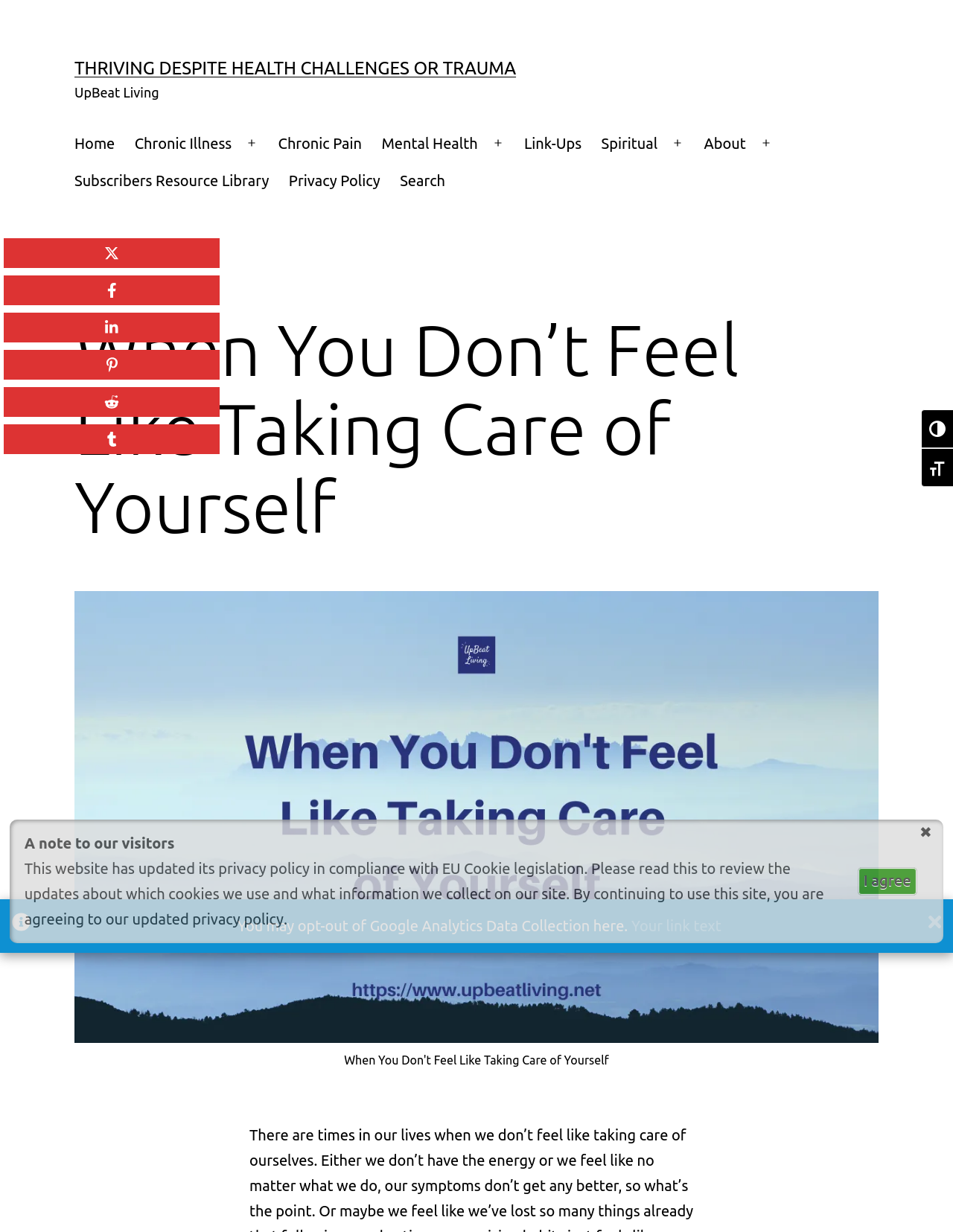Determine the bounding box coordinates for the clickable element to execute this instruction: "Search on the website". Provide the coordinates as four float numbers between 0 and 1, i.e., [left, top, right, bottom].

[0.409, 0.132, 0.477, 0.161]